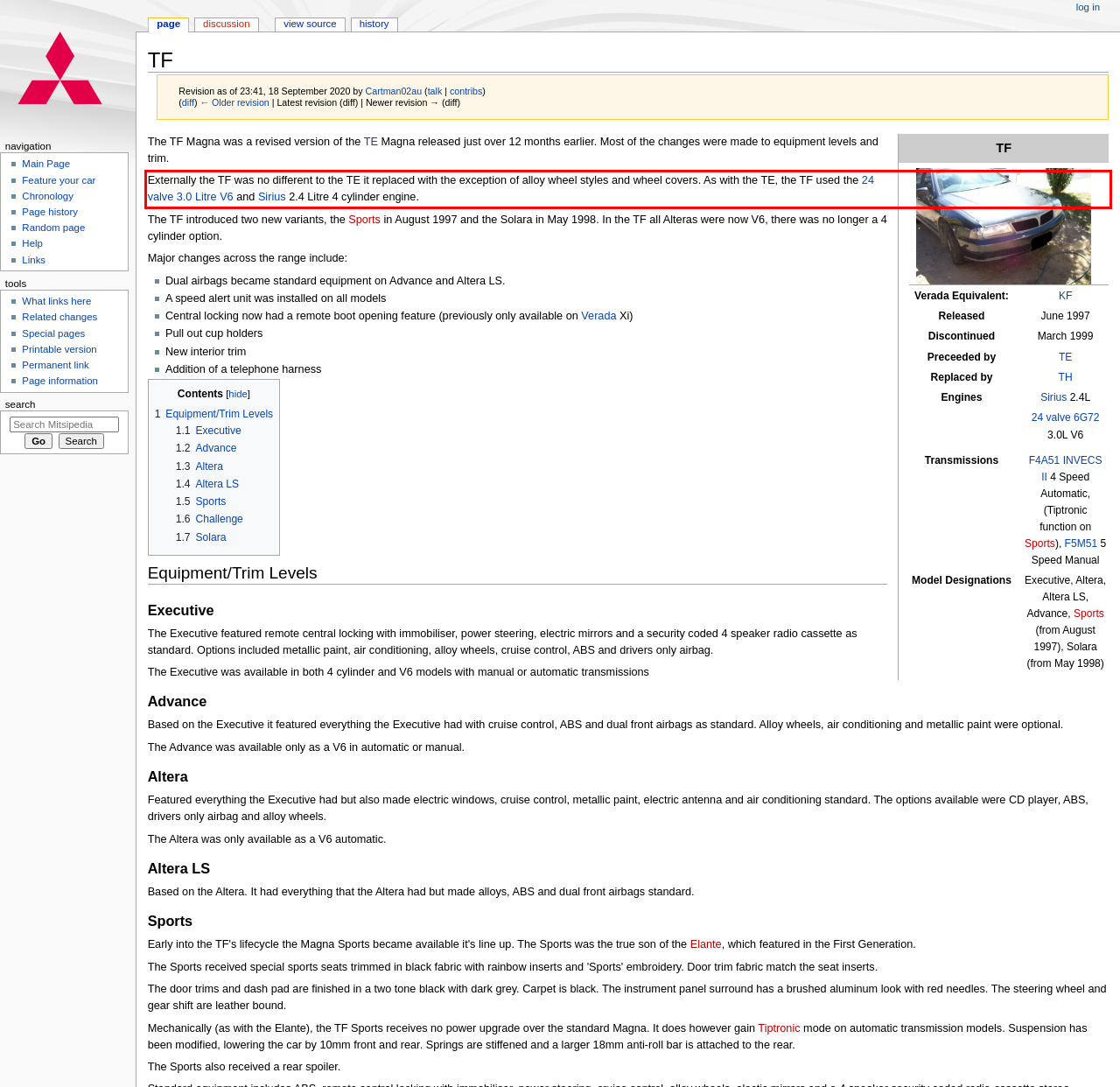Observe the screenshot of the webpage, locate the red bounding box, and extract the text content within it.

Externally the TF was no different to the TE it replaced with the exception of alloy wheel styles and wheel covers. As with the TE, the TF used the 24 valve 3.0 Litre V6 and Sirius 2.4 Litre 4 cylinder engine.